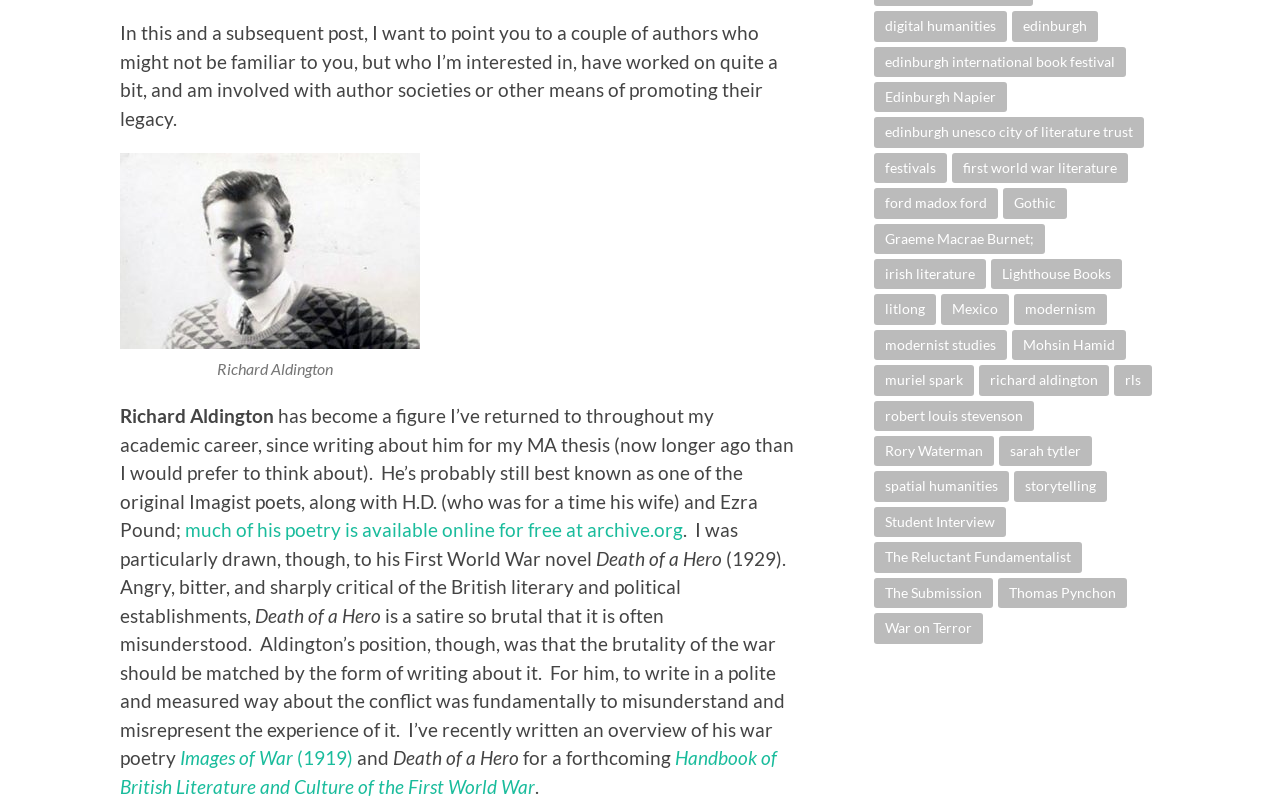What is the website archive.org used for?
Look at the screenshot and respond with a single word or phrase.

Free online access to poetry